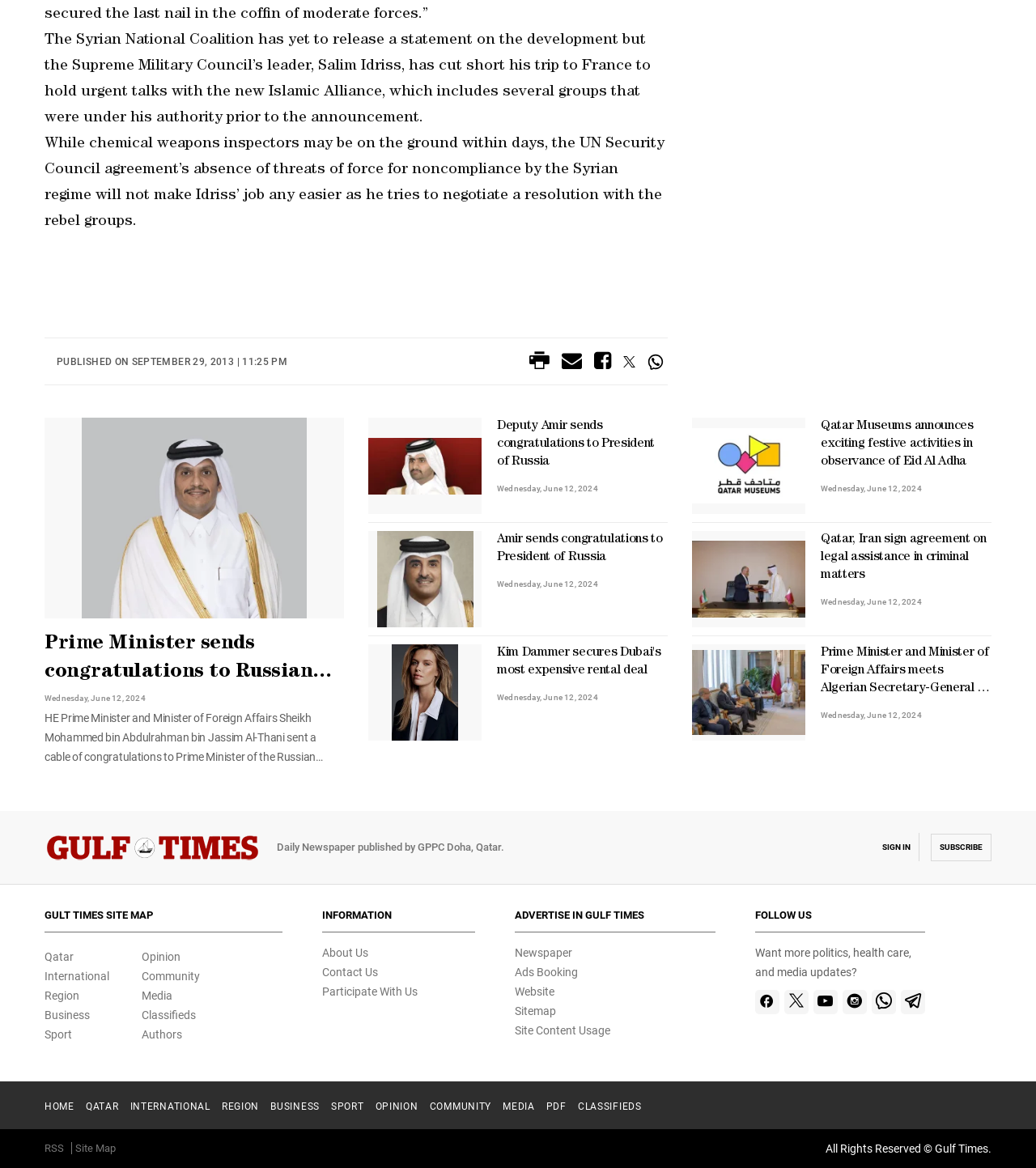What social media platforms are available for following the newspaper?
Identify the answer in the screenshot and reply with a single word or phrase.

Twitter, WhatsApp